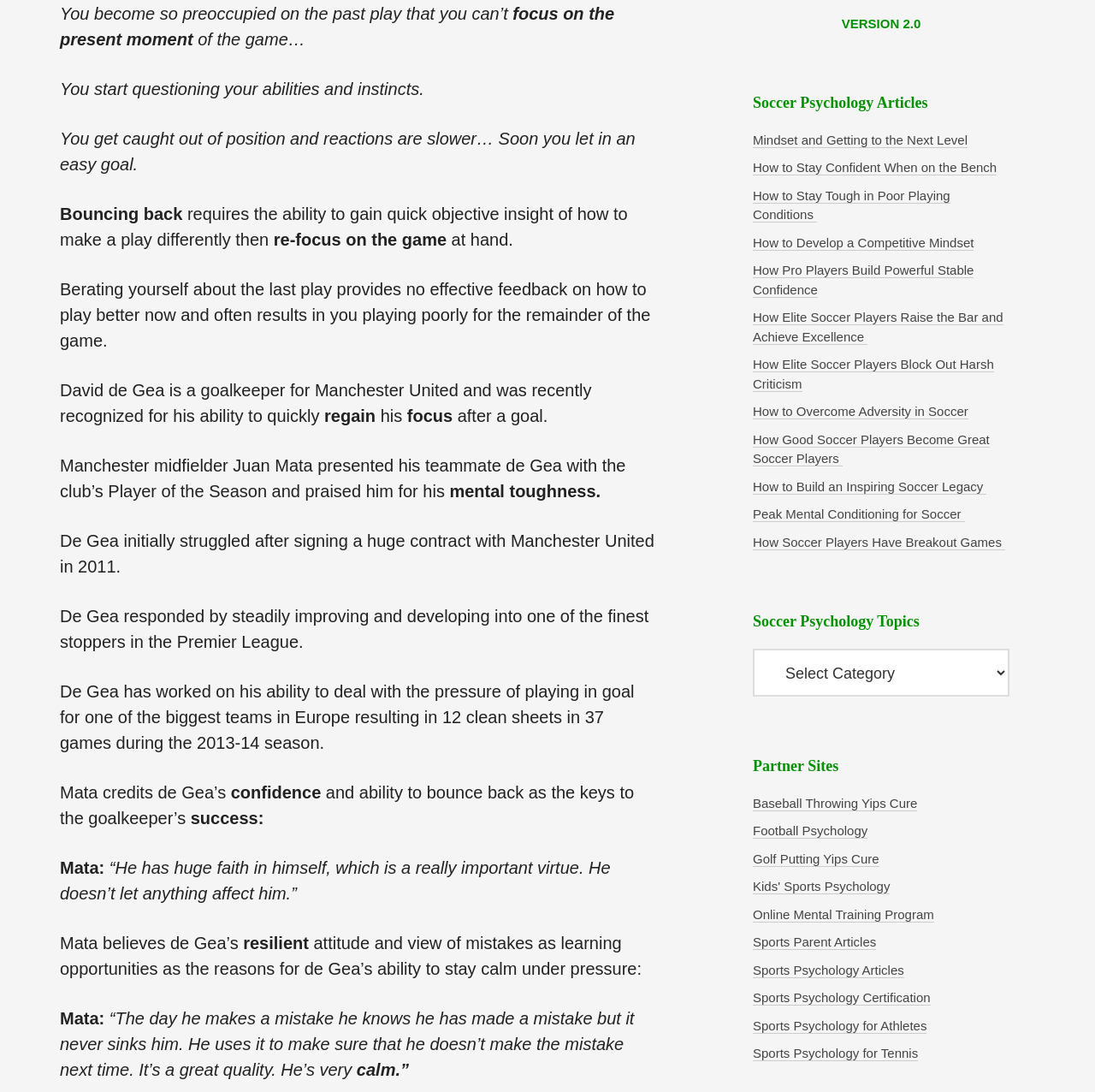Using the details in the image, give a detailed response to the question below:
What is the title of the section that lists links to other soccer psychology articles?

The webpage has a section that lists links to other soccer psychology articles, and the title of this section is 'Soccer Psychology Articles'.